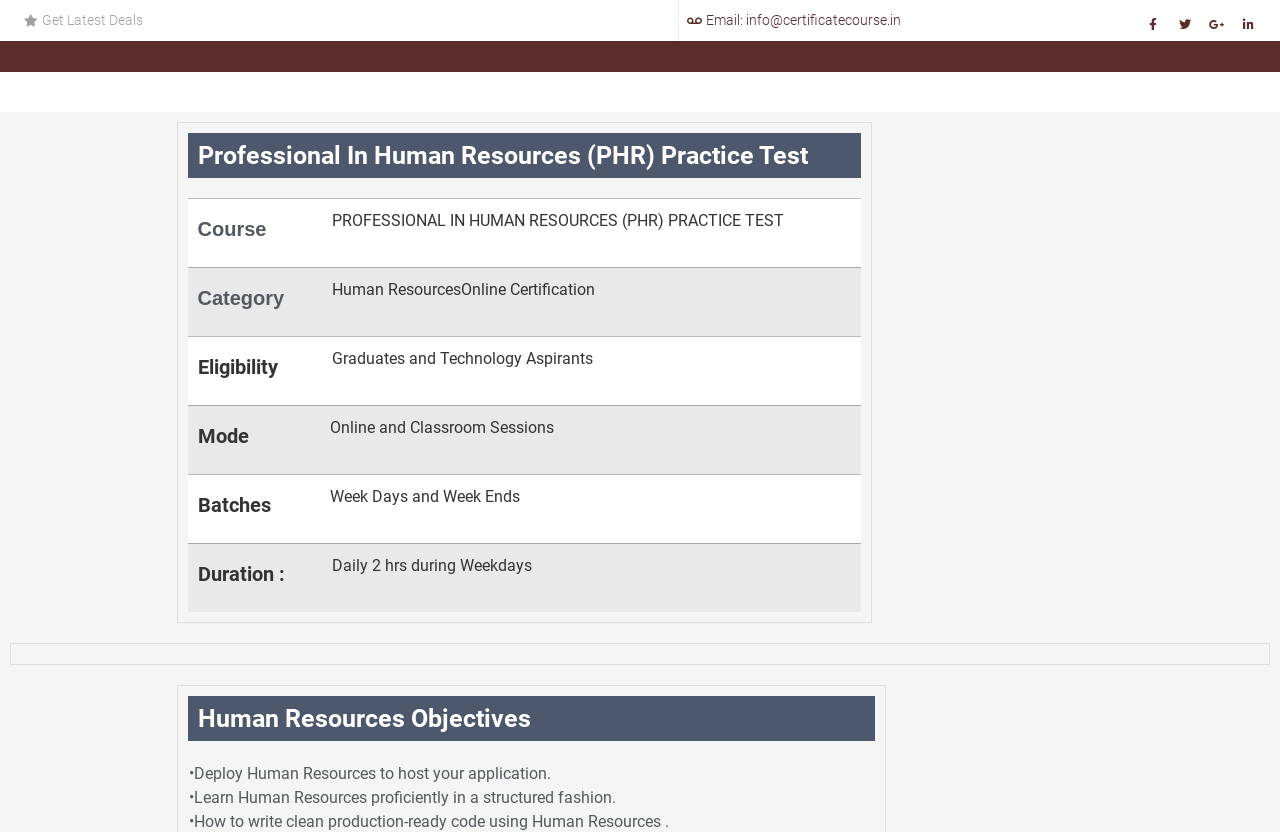Provide an in-depth caption for the contents of the webpage.

The webpage appears to be a course description page for a Professional in Human Resources (PHR) Practice Test. At the top, there is a section with contact information, including an email address and social media links to Facebook, Twitter, Google+, and LinkedIn.

Below the contact information, there is a heading that displays the course title, "Professional In Human Resources (PHR) Practice Test". This is followed by a series of sections, each with a heading and a brief description. The sections include Course, Category, Eligibility, Mode, Batches, and Duration.

The Course section displays the title "PROFESSIONAL IN HUMAN RESOURCES (PHR) PRACTICE TEST" in a larger font. The Category section indicates that the course is related to Human Resources and Online Certification. The Eligibility section states that the course is suitable for Graduates and Technology Aspirants.

The Mode section specifies that the course is offered in both Online and Classroom Sessions. The Batches section mentions that the course is available on Week Days and Week Ends. The Duration section indicates that the course is Daily 2 hrs during Weekdays.

Further down the page, there is a section titled "Human Resources Objectives", which lists three objectives for the course. These objectives include deploying Human Resources to host an application, learning Human Resources proficiently, and writing clean production-ready code using Human Resources.